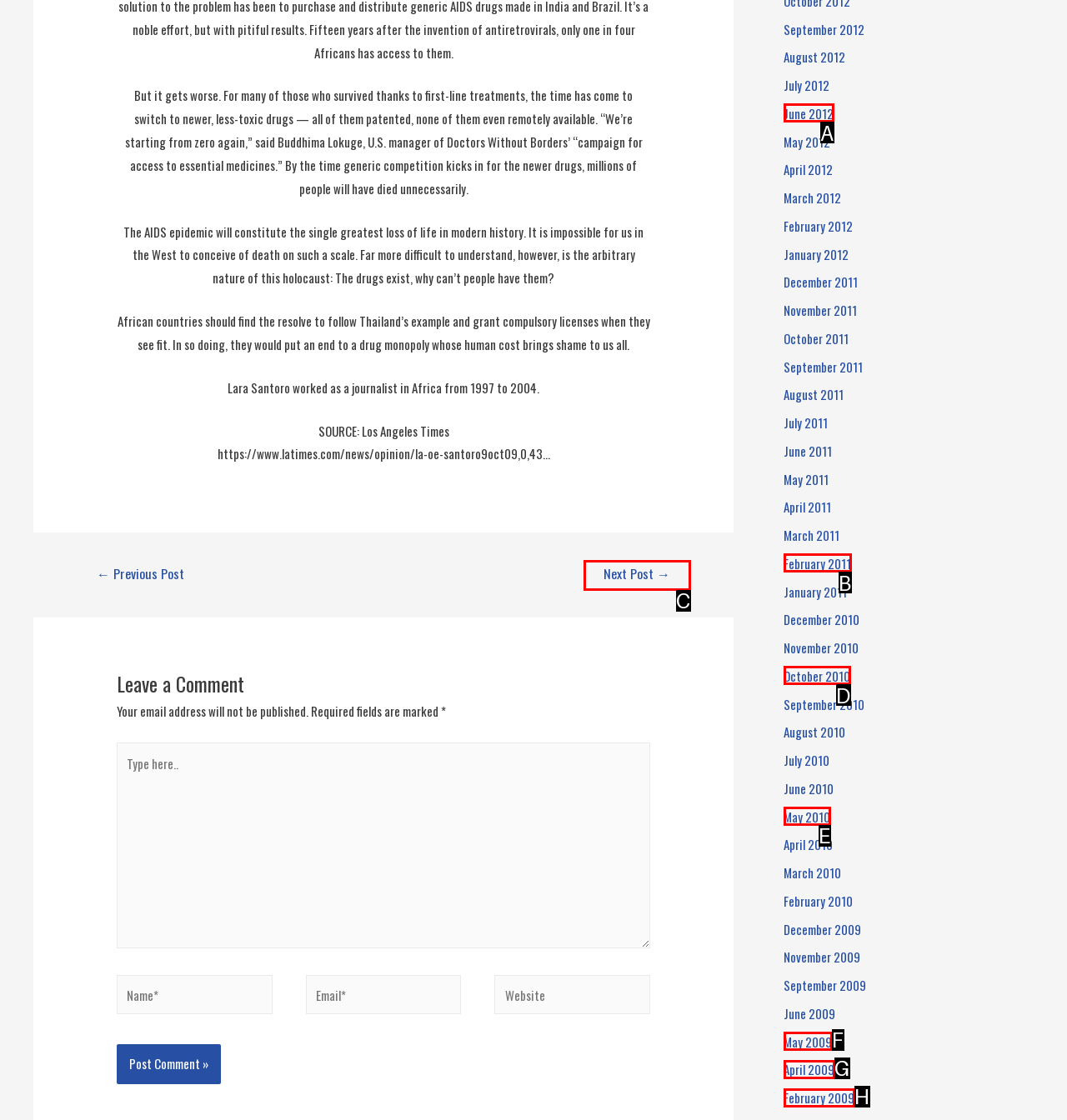Point out the HTML element I should click to achieve the following: Click the 'Next Post →' link Reply with the letter of the selected element.

C